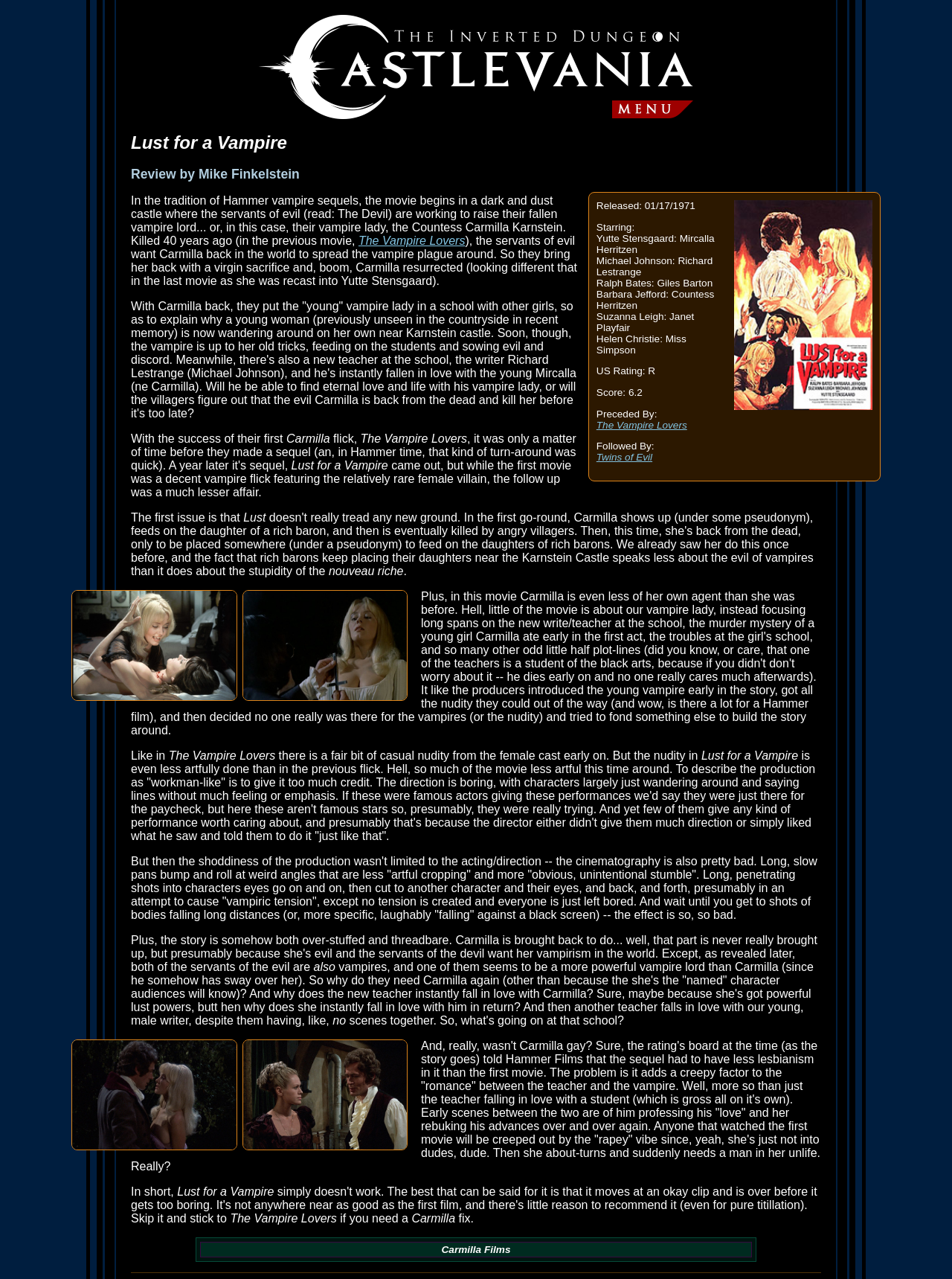What is the title of the movie being reviewed?
Please utilize the information in the image to give a detailed response to the question.

The title of the movie being reviewed can be found in the heading element at the top of the webpage, which reads 'Lust for a Vampire'. This is also confirmed by the image elements with the same title.